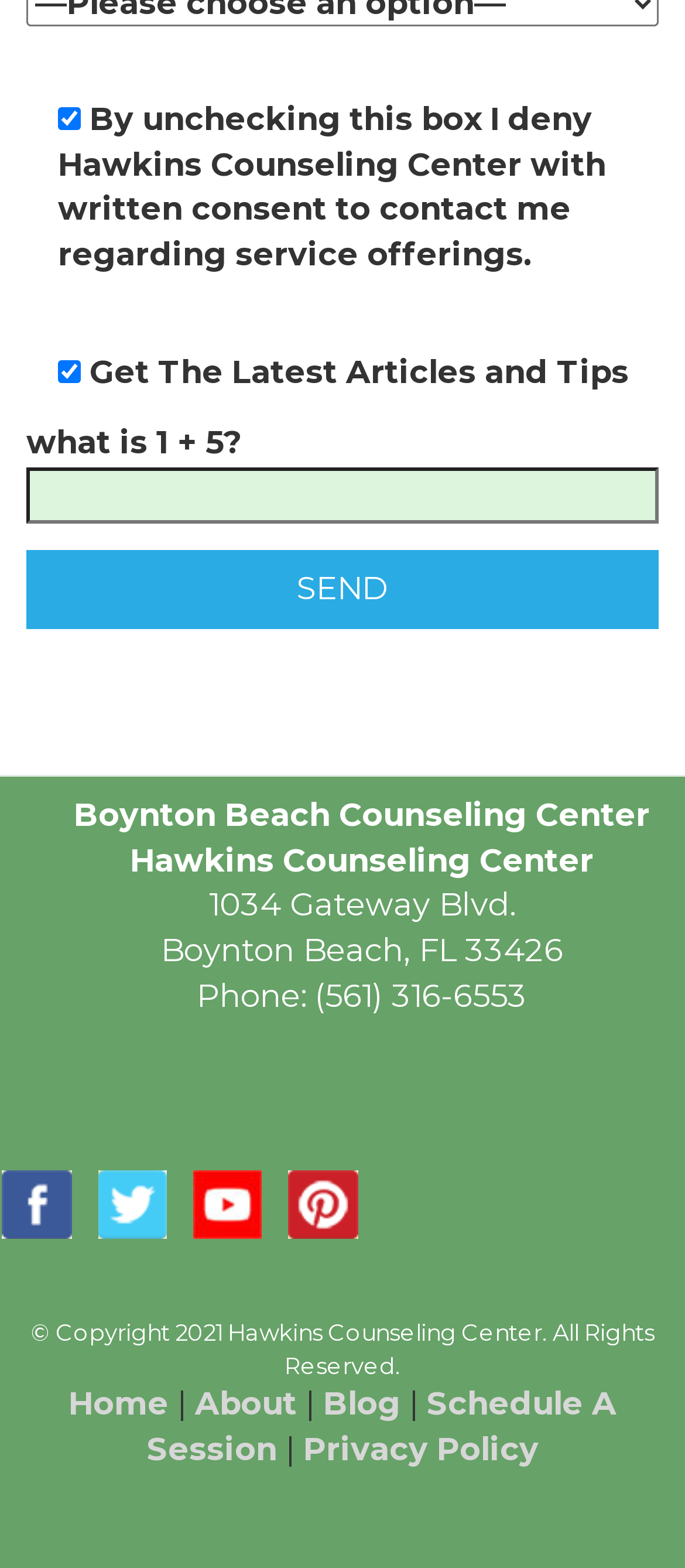Determine the bounding box coordinates of the clickable region to follow the instruction: "Click the 'Schedule A Session' link".

[0.214, 0.883, 0.9, 0.936]